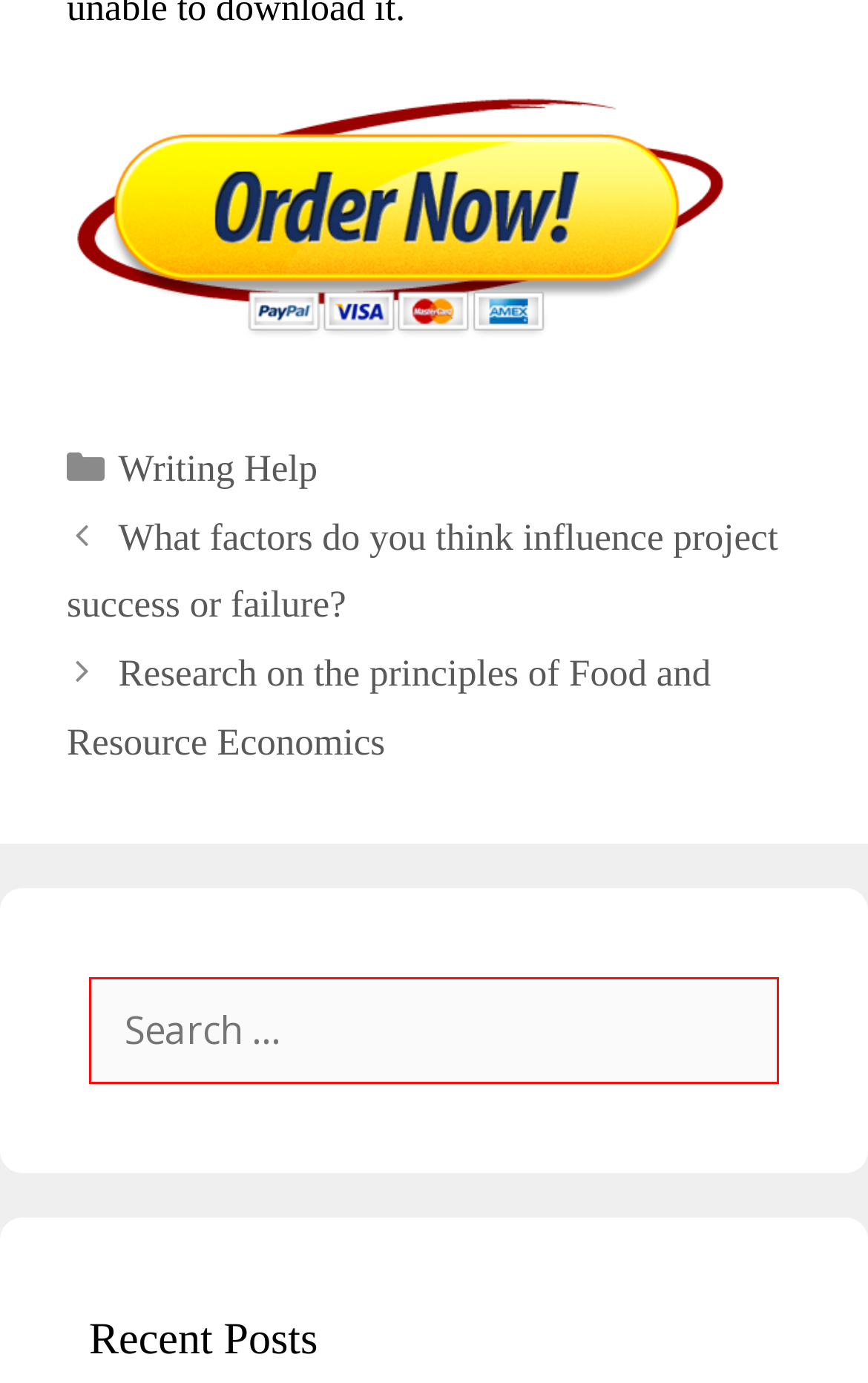What type of content is listed under 'Recent Posts'?
Please provide a single word or phrase based on the screenshot.

Blog posts